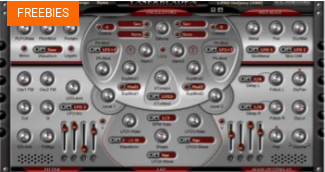Offer a detailed explanation of the image's components.

The image showcases the user interface of the "LaserBlade S Pro 2011" VST synth, available for free from HG Fortune. Characterized by its sleek design featuring a combination of circular knobs and sliders, this synthesizer allows users to manipulate various sound parameters. At the top, a bold orange label clearly indicates "FREEBIES," highlighting the promotional aspect of this synth offering. The interface is filled with labeled controls that enable sound tweaking for an immersive music production experience. This synth is designed for creating rich, dynamic sounds, making it a valuable addition for music producers, particularly in the trance and electronic genres.